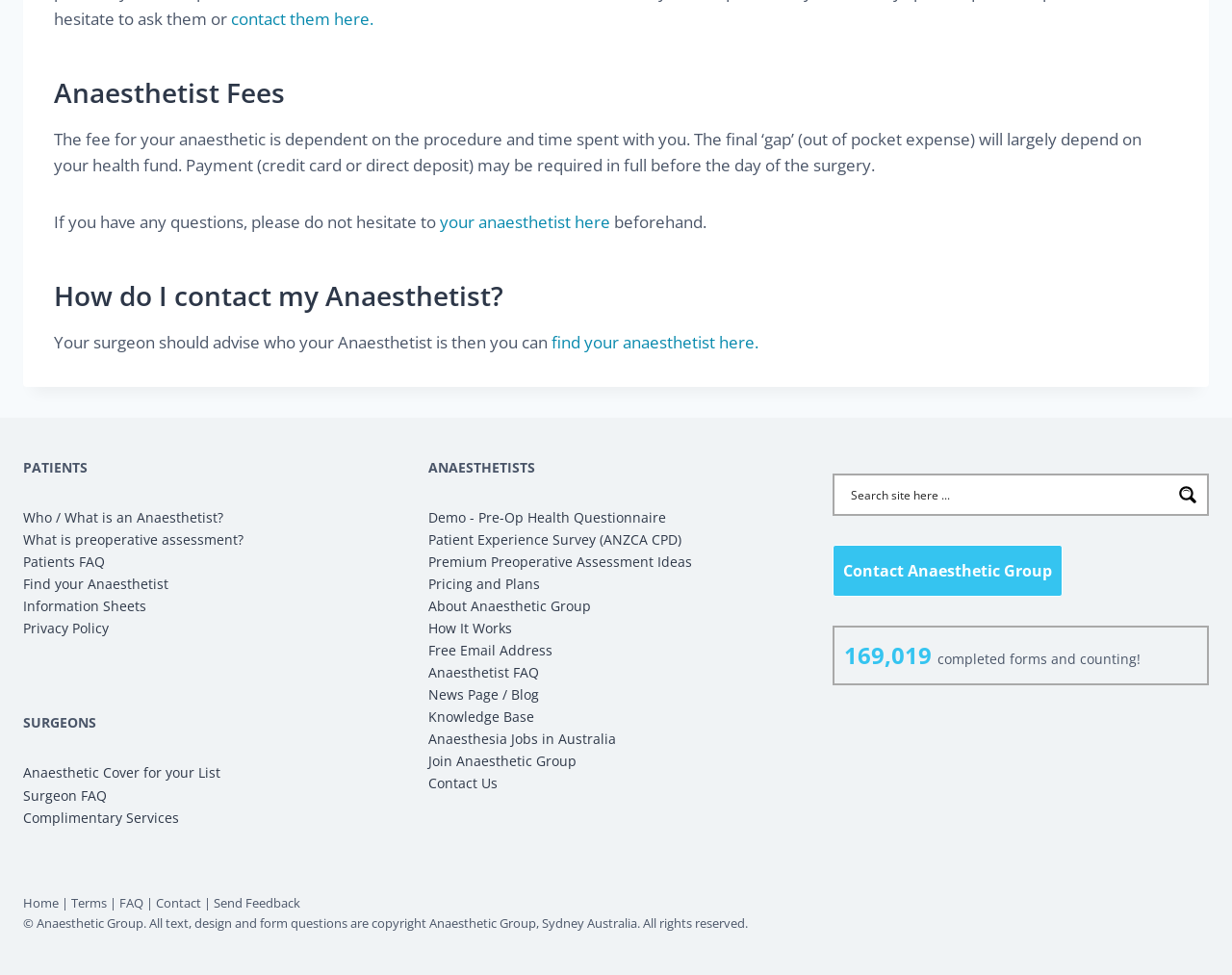Determine the bounding box coordinates of the clickable element necessary to fulfill the instruction: "Contact Anaesthetic Group". Provide the coordinates as four float numbers within the 0 to 1 range, i.e., [left, top, right, bottom].

[0.676, 0.558, 0.863, 0.612]